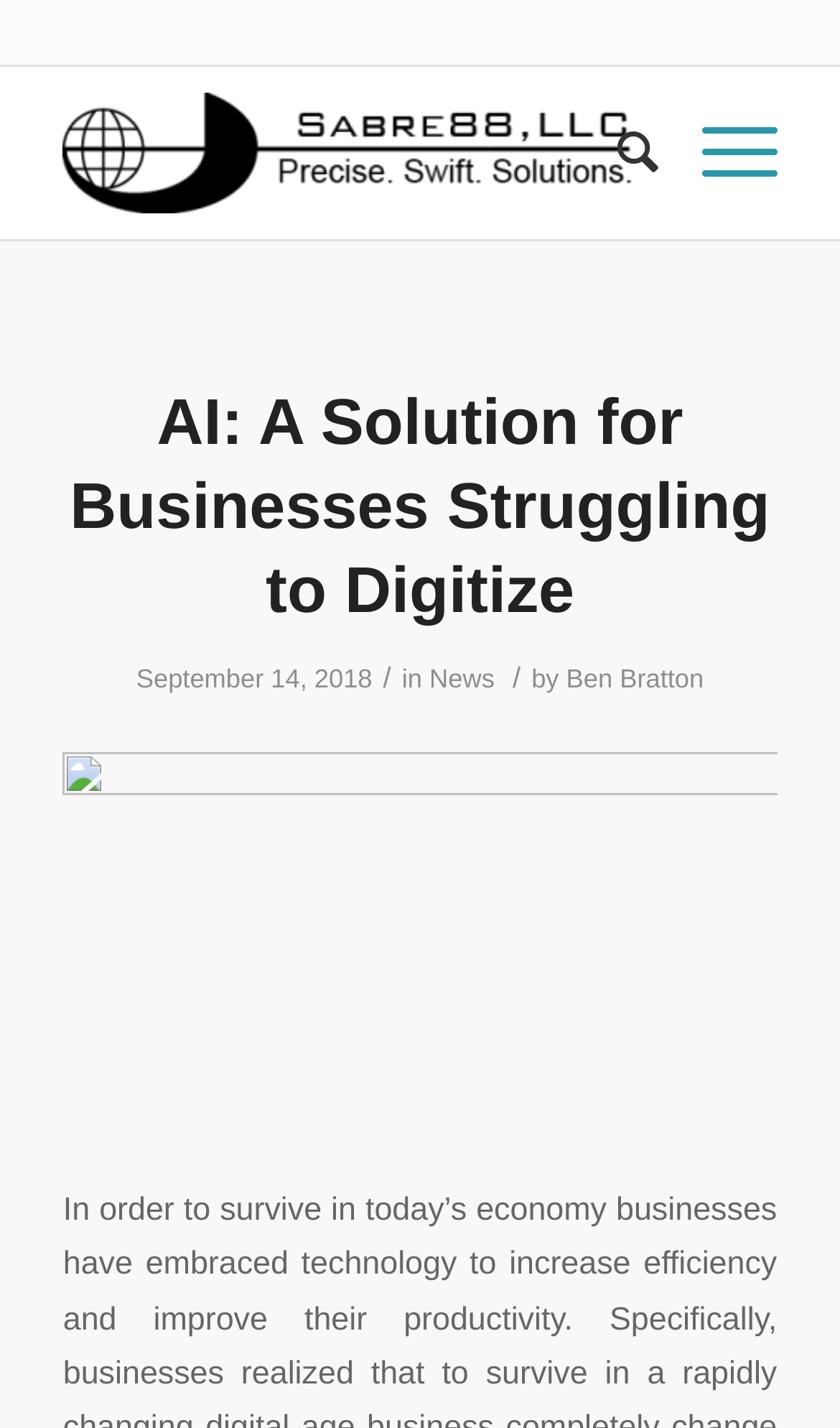Based on the image, provide a detailed and complete answer to the question: 
Who is the author of the news article?

The author of the news article is located below the main heading, and it is represented as a link element with the text 'Ben Bratton'.